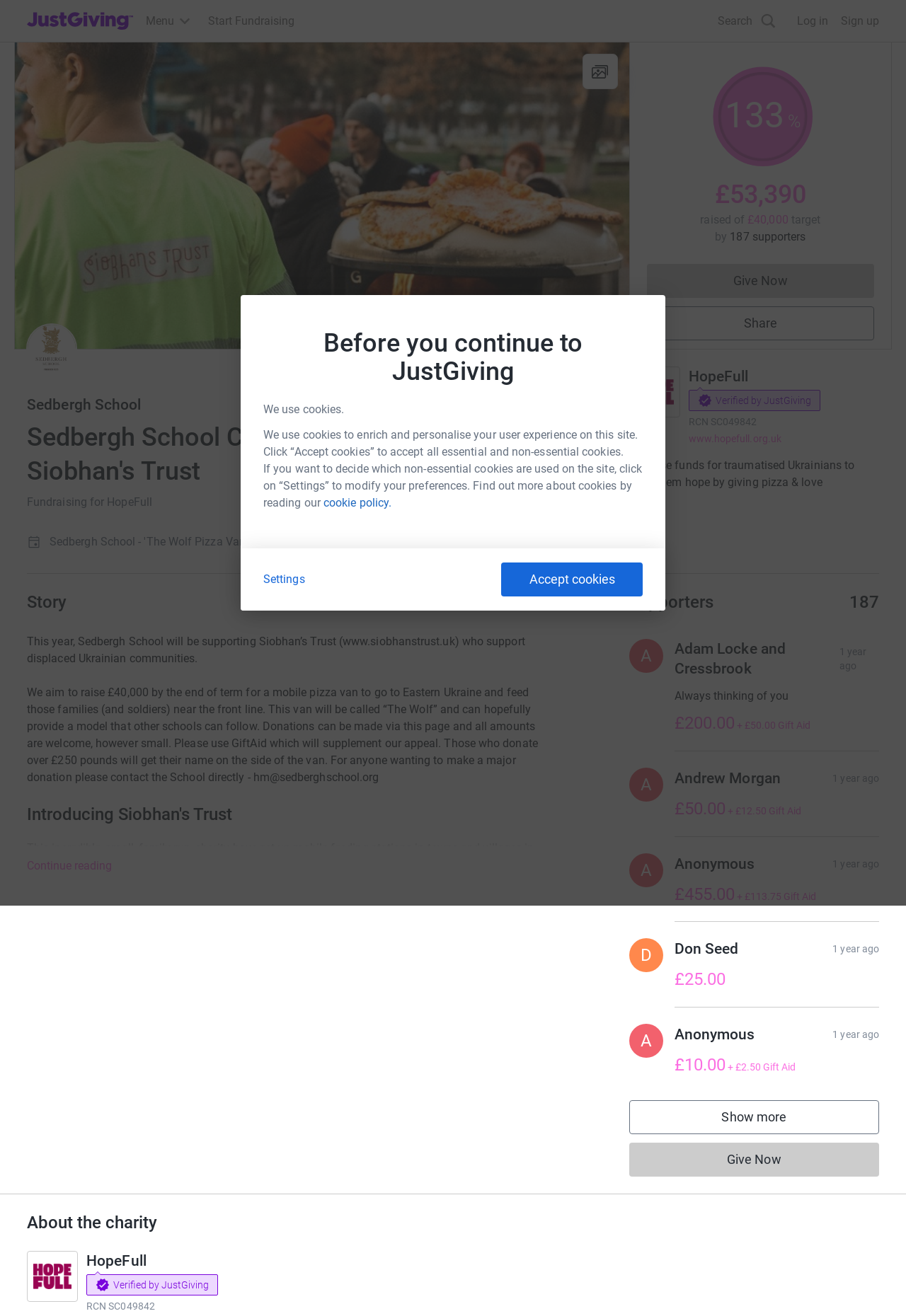Identify the title of the webpage and provide its text content.

Sedbergh School Christmas fundraiser for Siobhan's Trust